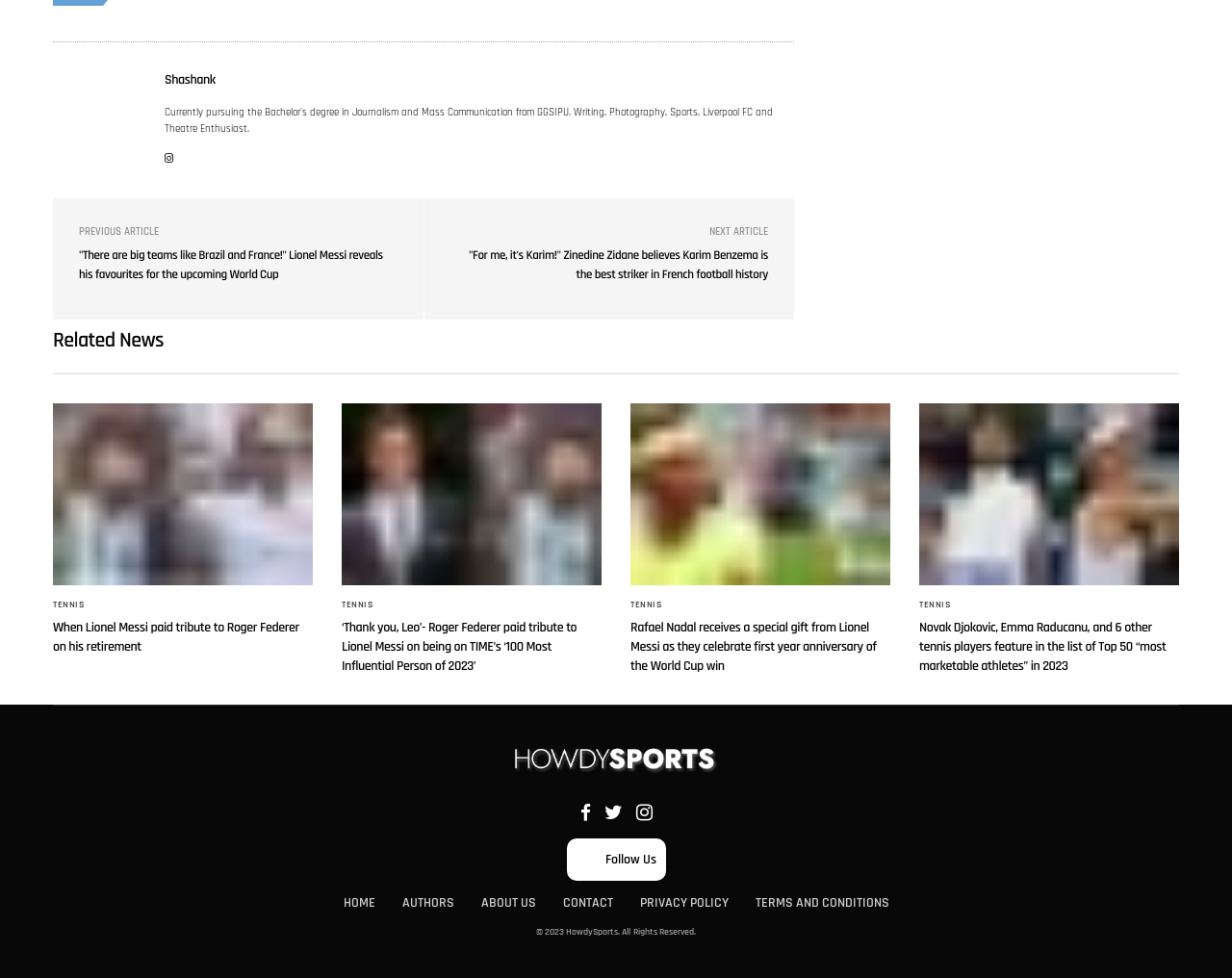Provide your answer to the question using just one word or phrase: What is the copyright year mentioned at the bottom of the webpage?

2023